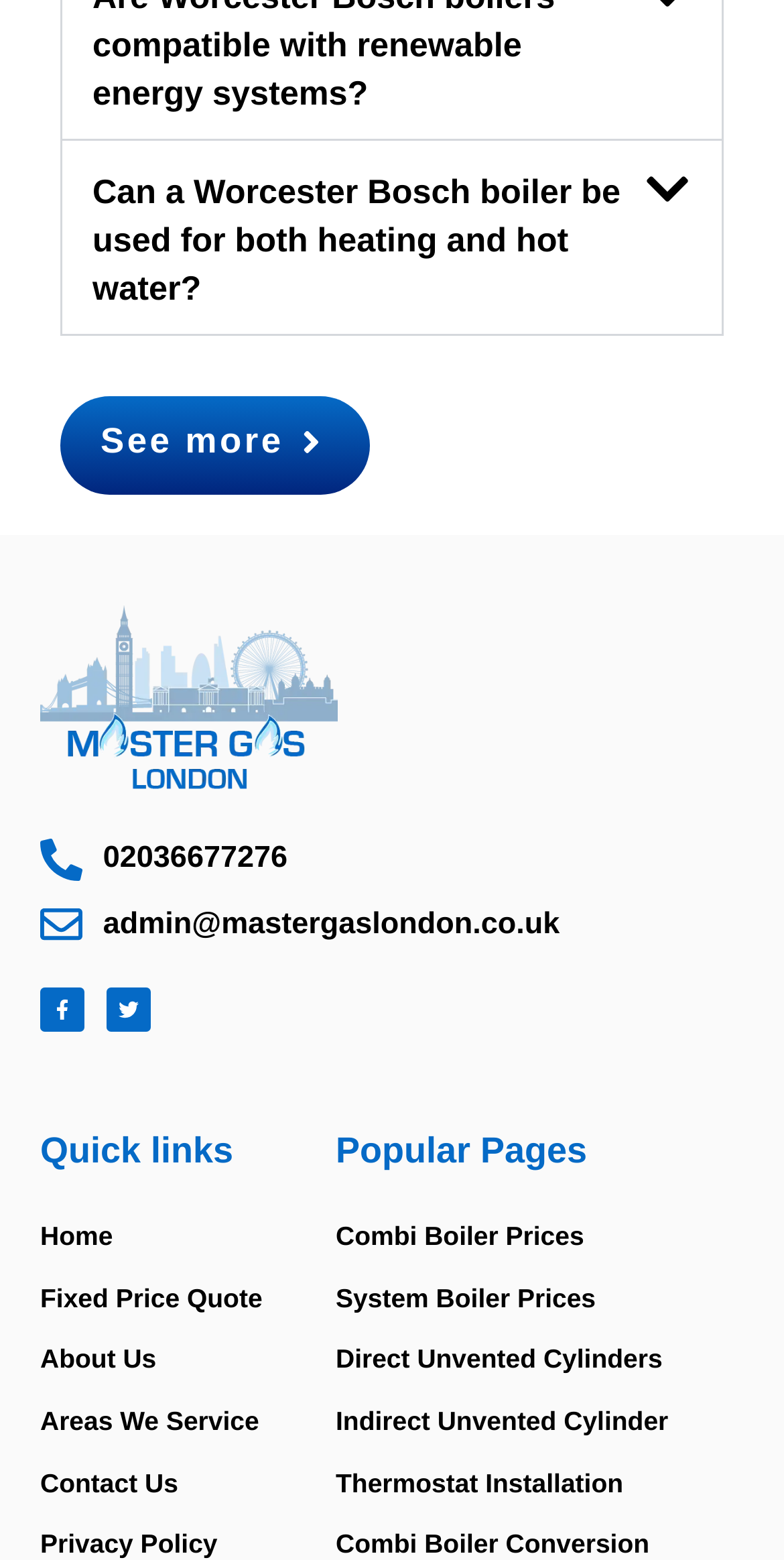What is the purpose of the 'Quick links' section?
Please give a detailed and elaborate explanation in response to the question.

The 'Quick links' section is located at the bottom of the webpage and contains links to important pages such as 'Home', 'Fixed Price Quote', 'About Us', etc. This section is designed to provide quick access to these pages, making it easier for users to navigate the website.